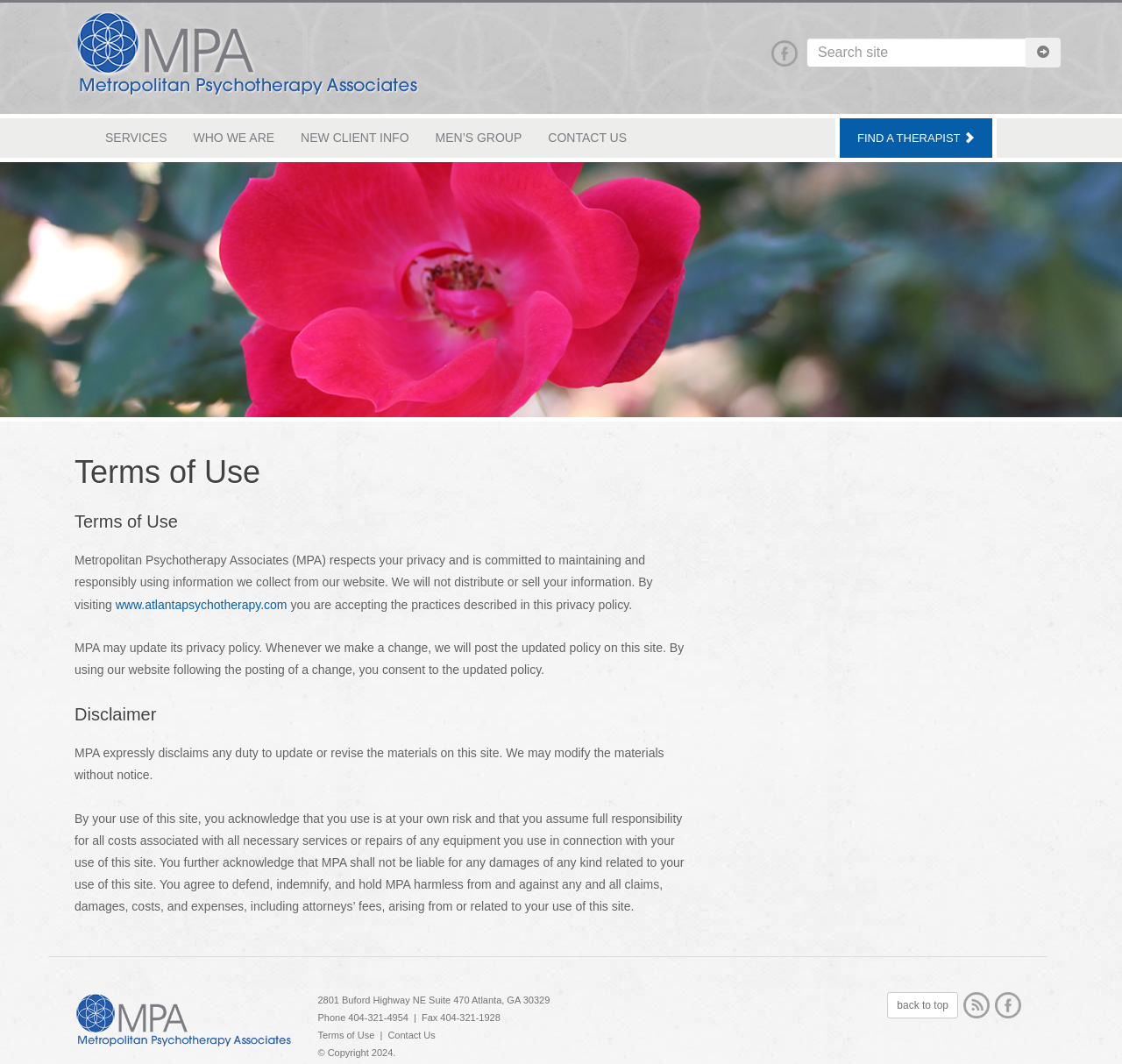Please determine the bounding box coordinates of the element's region to click for the following instruction: "Click SERVICES".

[0.082, 0.111, 0.161, 0.148]